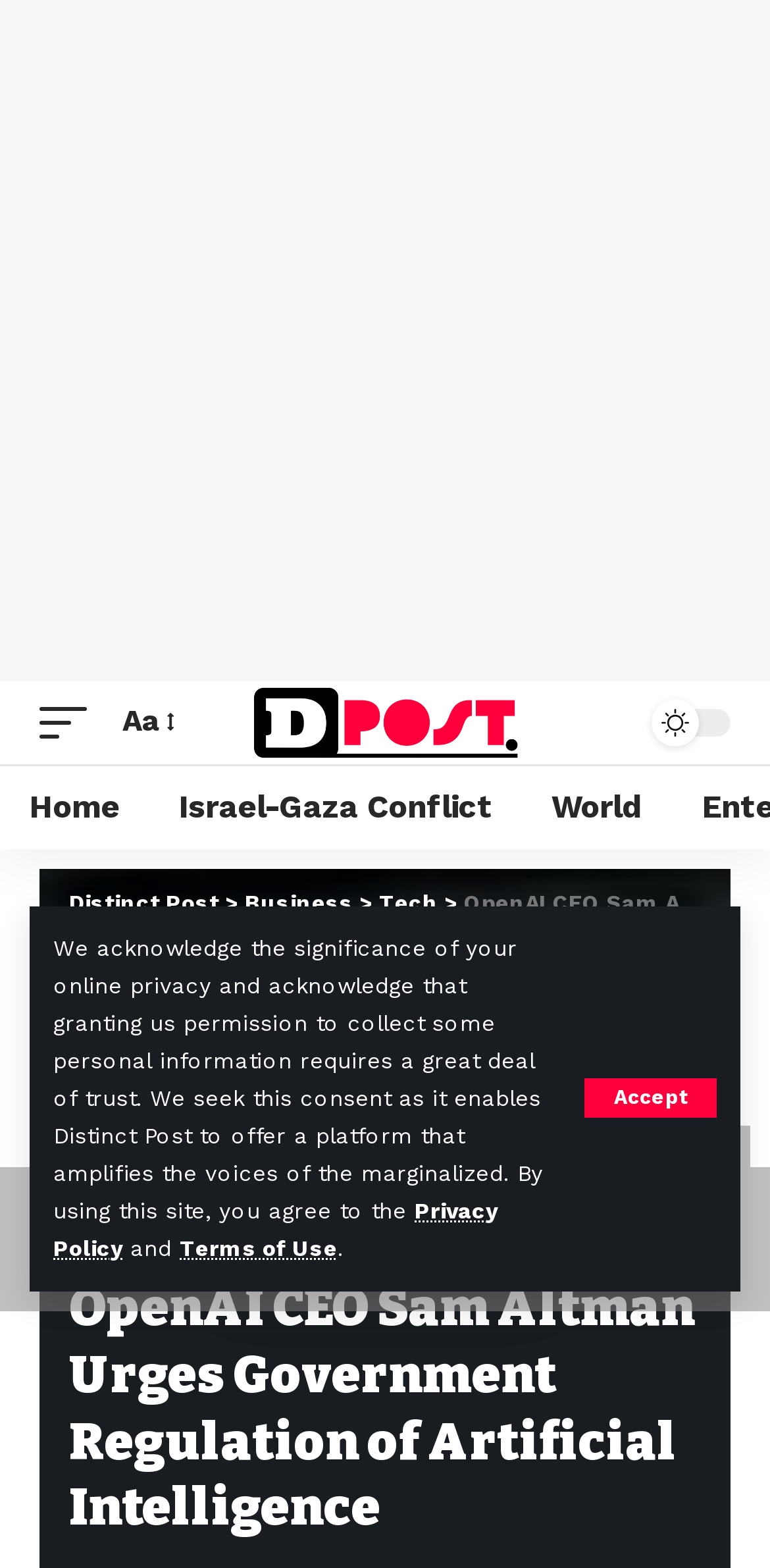Determine the bounding box coordinates of the clickable element necessary to fulfill the instruction: "Click the 'Tech' link". Provide the coordinates as four float numbers within the 0 to 1 range, i.e., [left, top, right, bottom].

[0.492, 0.568, 0.569, 0.584]